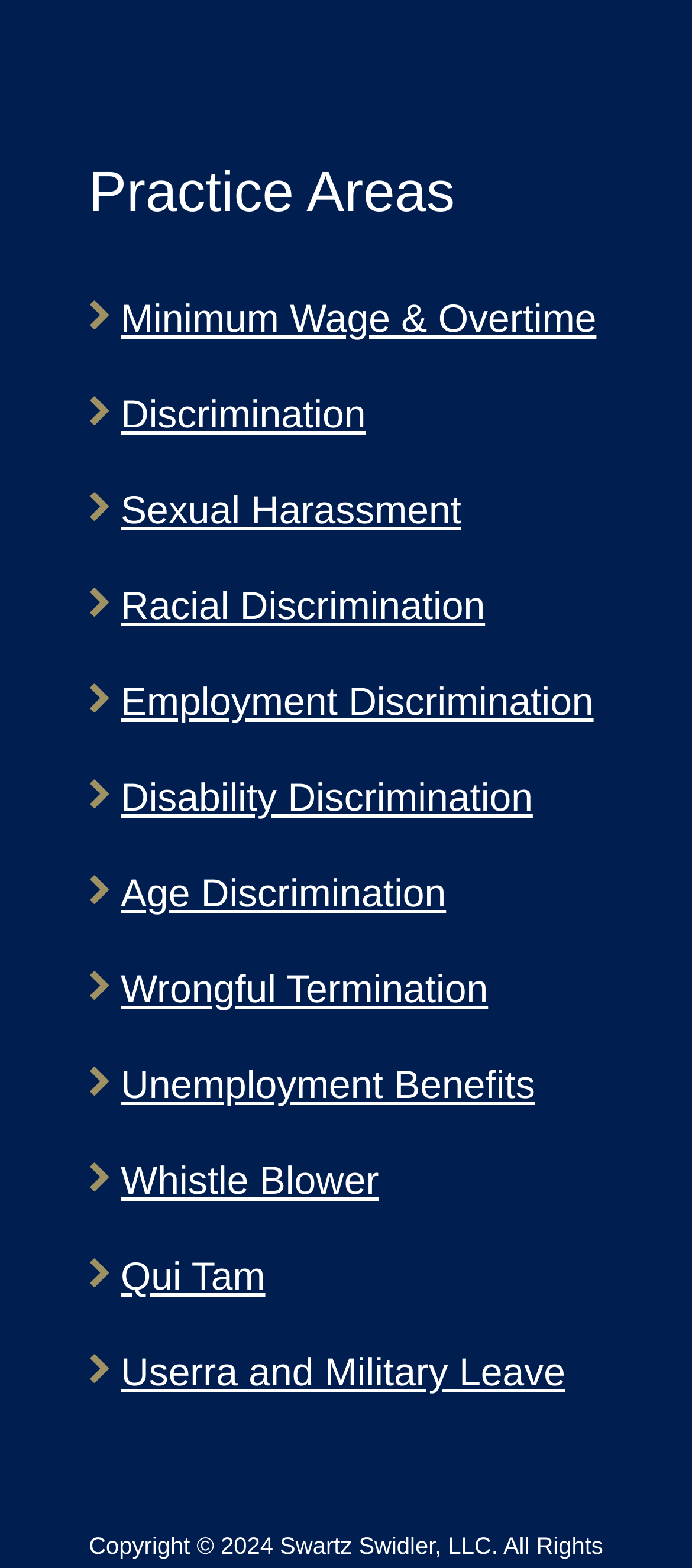Identify and provide the bounding box coordinates of the UI element described: "Discrimination". The coordinates should be formatted as [left, top, right, bottom], with each number being a float between 0 and 1.

[0.174, 0.25, 0.529, 0.278]